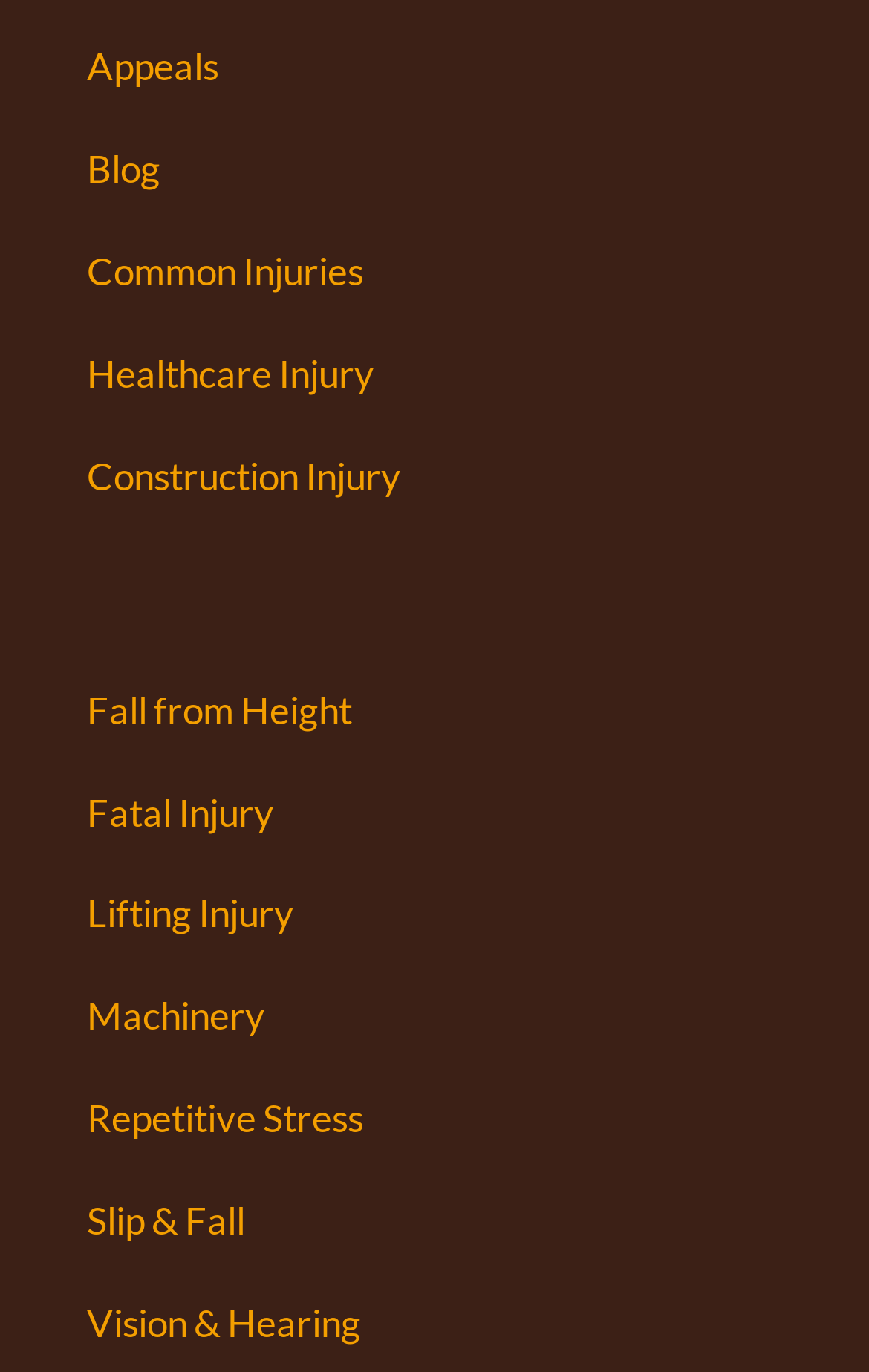Identify the bounding box coordinates of the section to be clicked to complete the task described by the following instruction: "Explore Healthcare Injury". The coordinates should be four float numbers between 0 and 1, formatted as [left, top, right, bottom].

[0.1, 0.255, 0.431, 0.289]